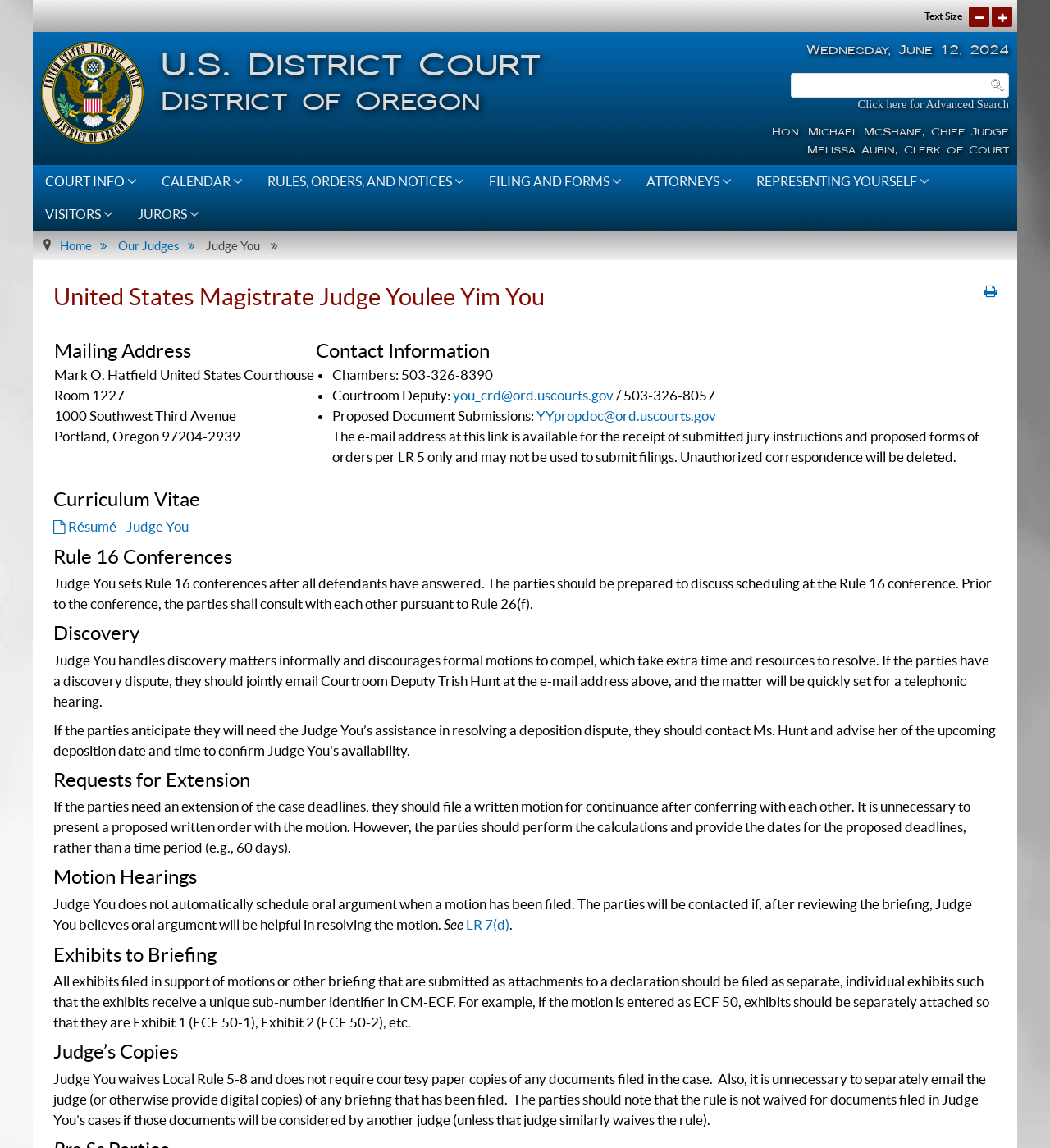Respond concisely with one word or phrase to the following query:
What is the recommended format for filing exhibits?

Separate, individual exhibits